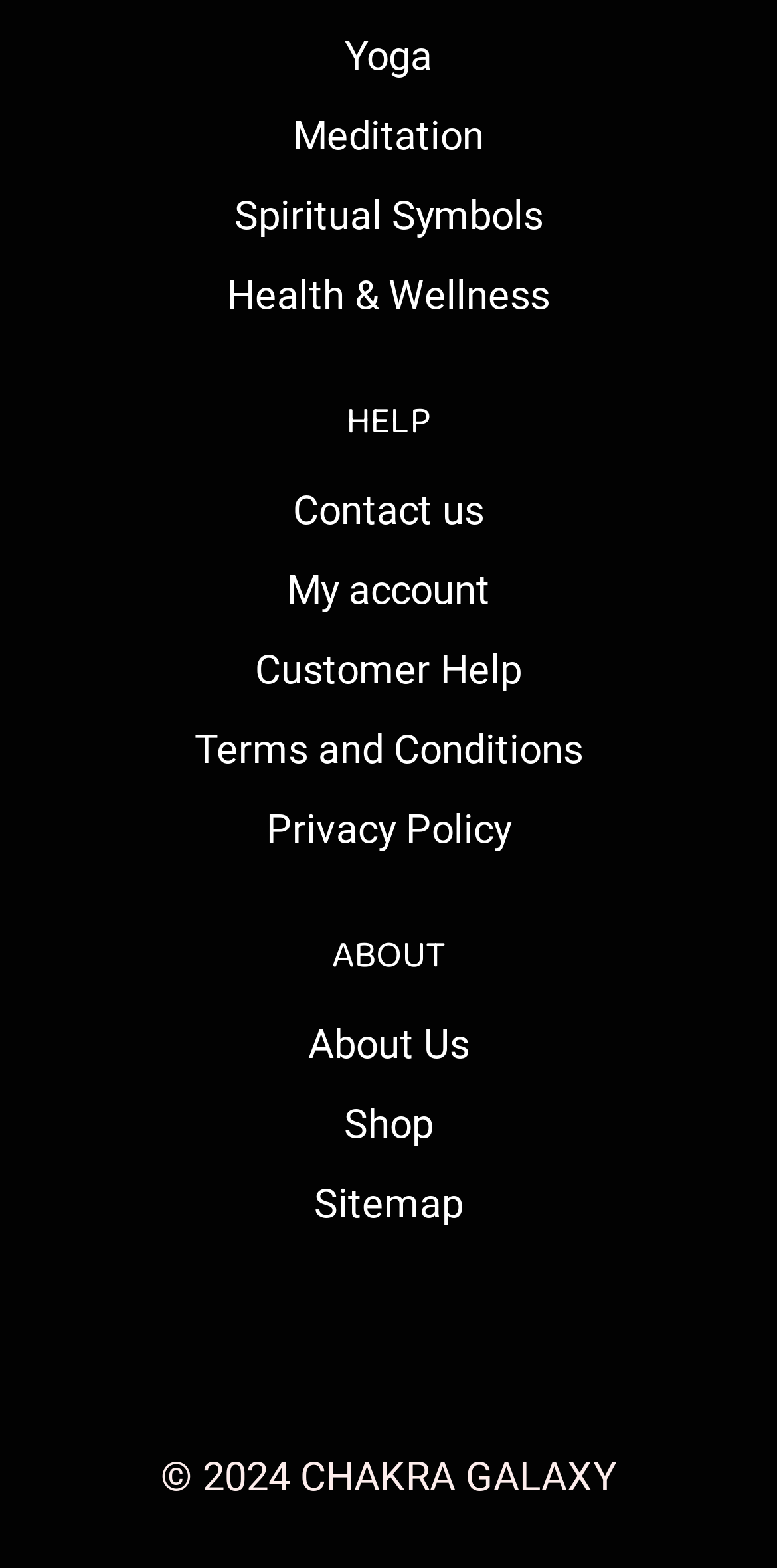Please locate the bounding box coordinates of the element that should be clicked to complete the given instruction: "Browse the Shop".

[0.062, 0.692, 0.938, 0.743]